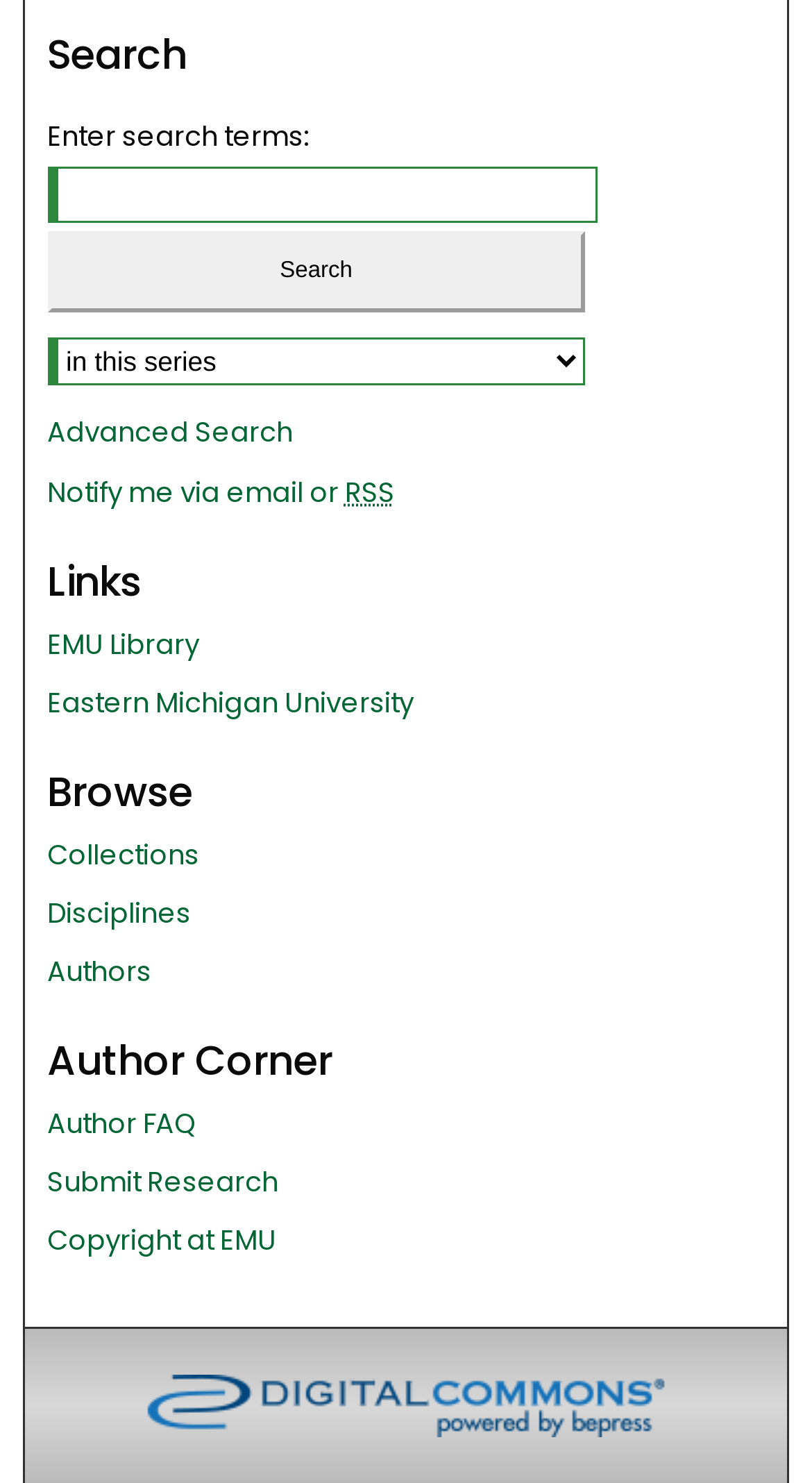How many headings are there on the webpage?
Provide a concise answer using a single word or phrase based on the image.

4